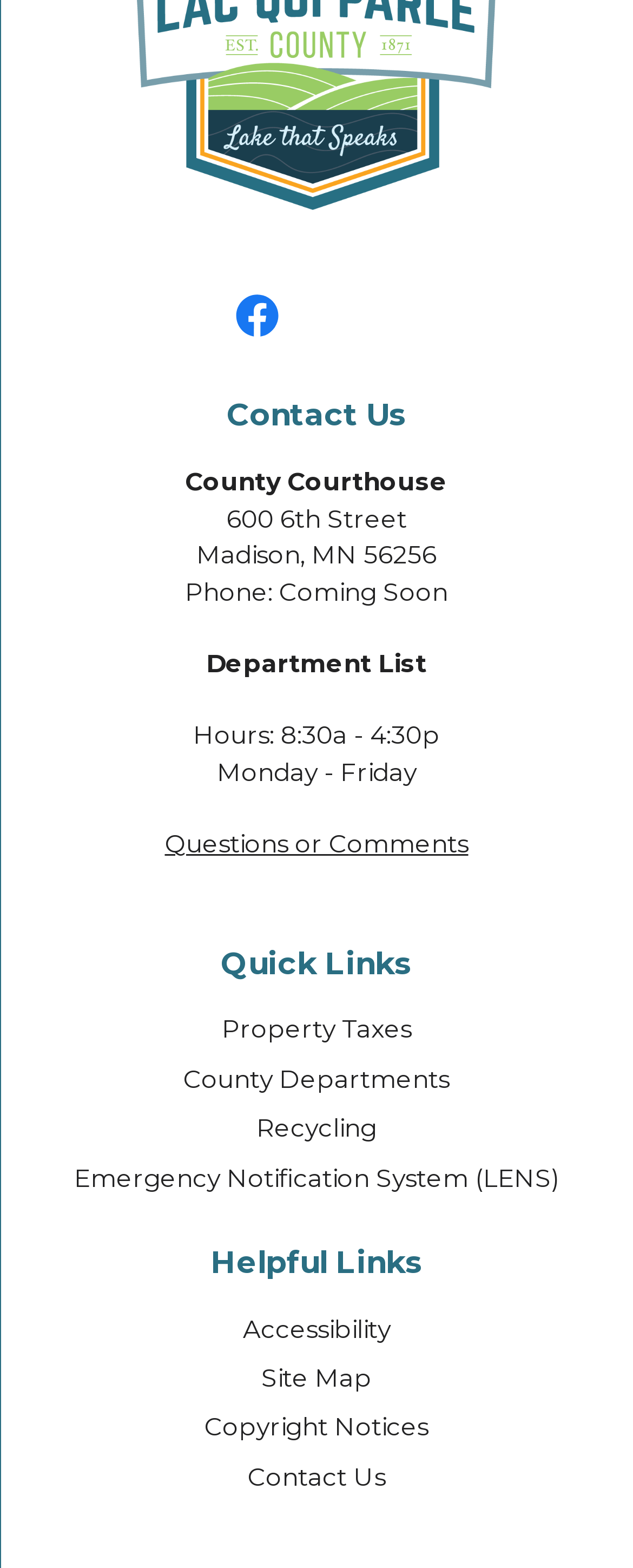Using the provided element description "County Departments", determine the bounding box coordinates of the UI element.

[0.29, 0.678, 0.71, 0.698]